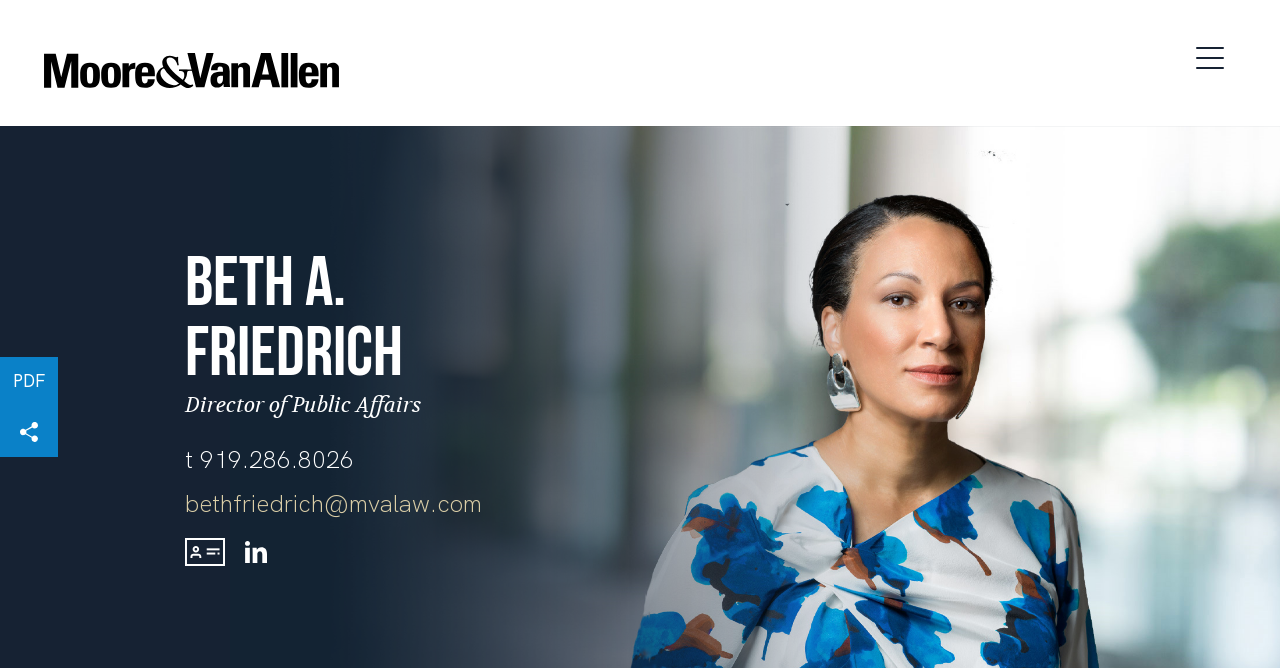Locate the bounding box coordinates of the element you need to click to accomplish the task described by this instruction: "Share on LinkedIn".

[0.144, 0.805, 0.175, 0.847]